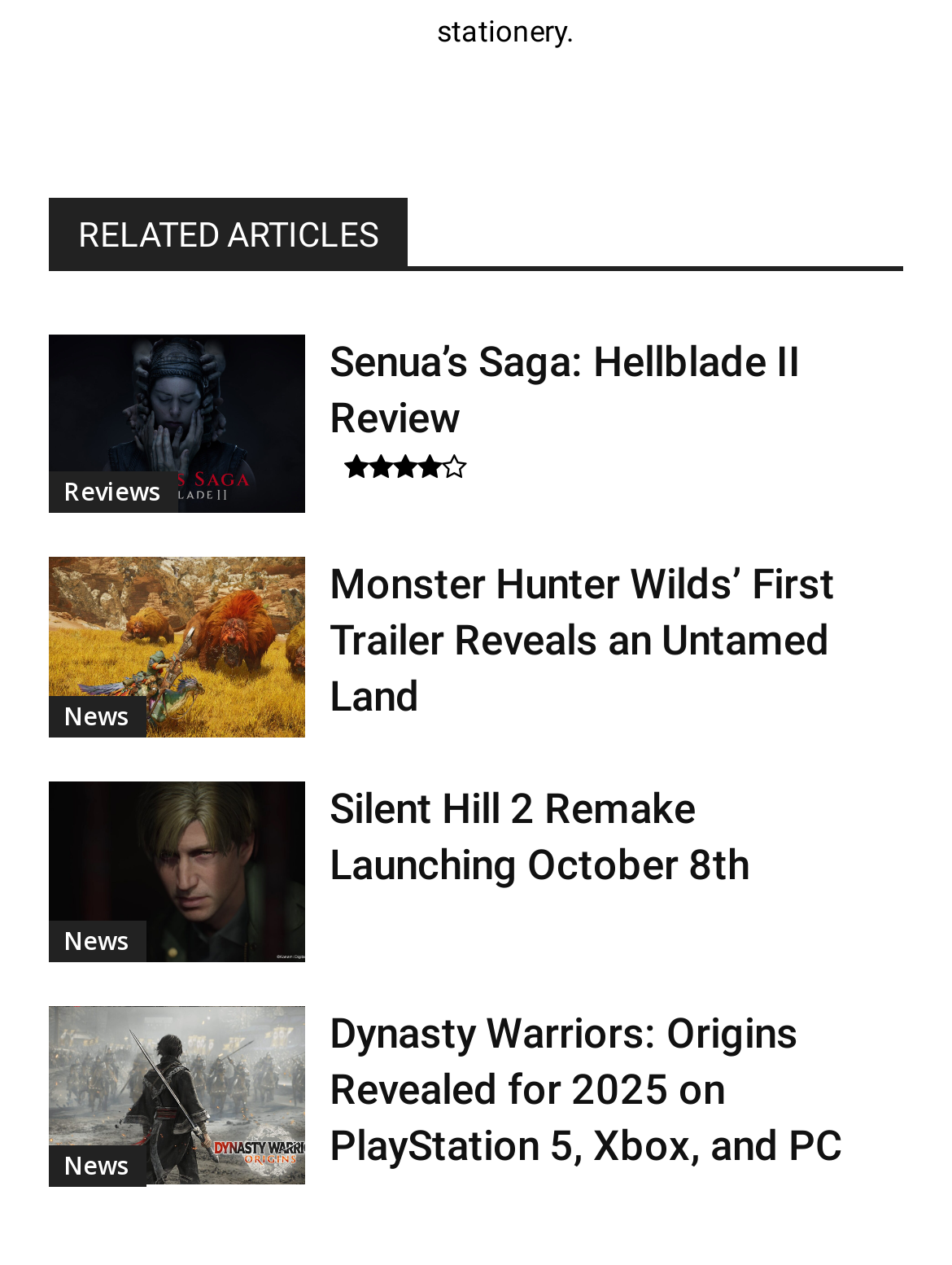Highlight the bounding box coordinates of the element that should be clicked to carry out the following instruction: "Learn about Silent Hill 2 Remake". The coordinates must be given as four float numbers ranging from 0 to 1, i.e., [left, top, right, bottom].

[0.346, 0.618, 0.936, 0.707]